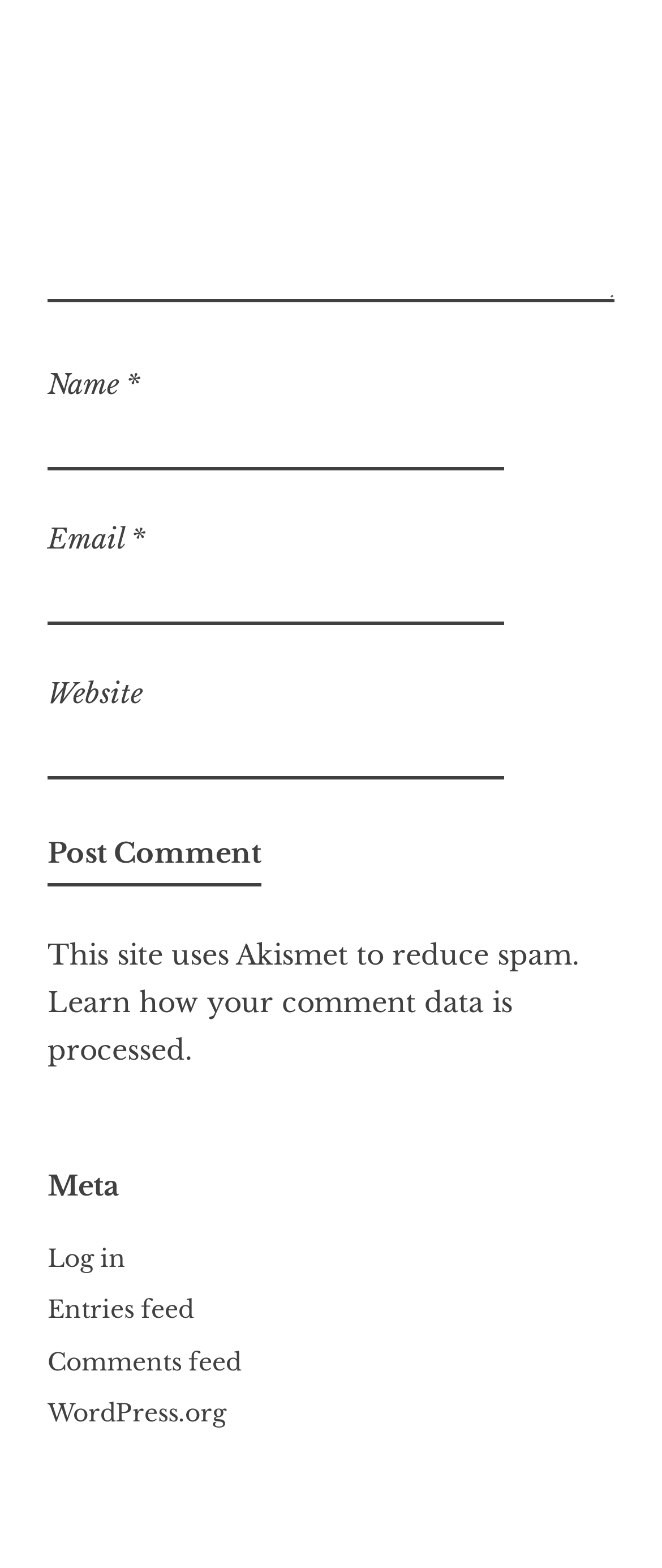Determine the bounding box for the UI element that matches this description: "parent_node: Name * name="author"".

[0.072, 0.26, 0.762, 0.297]